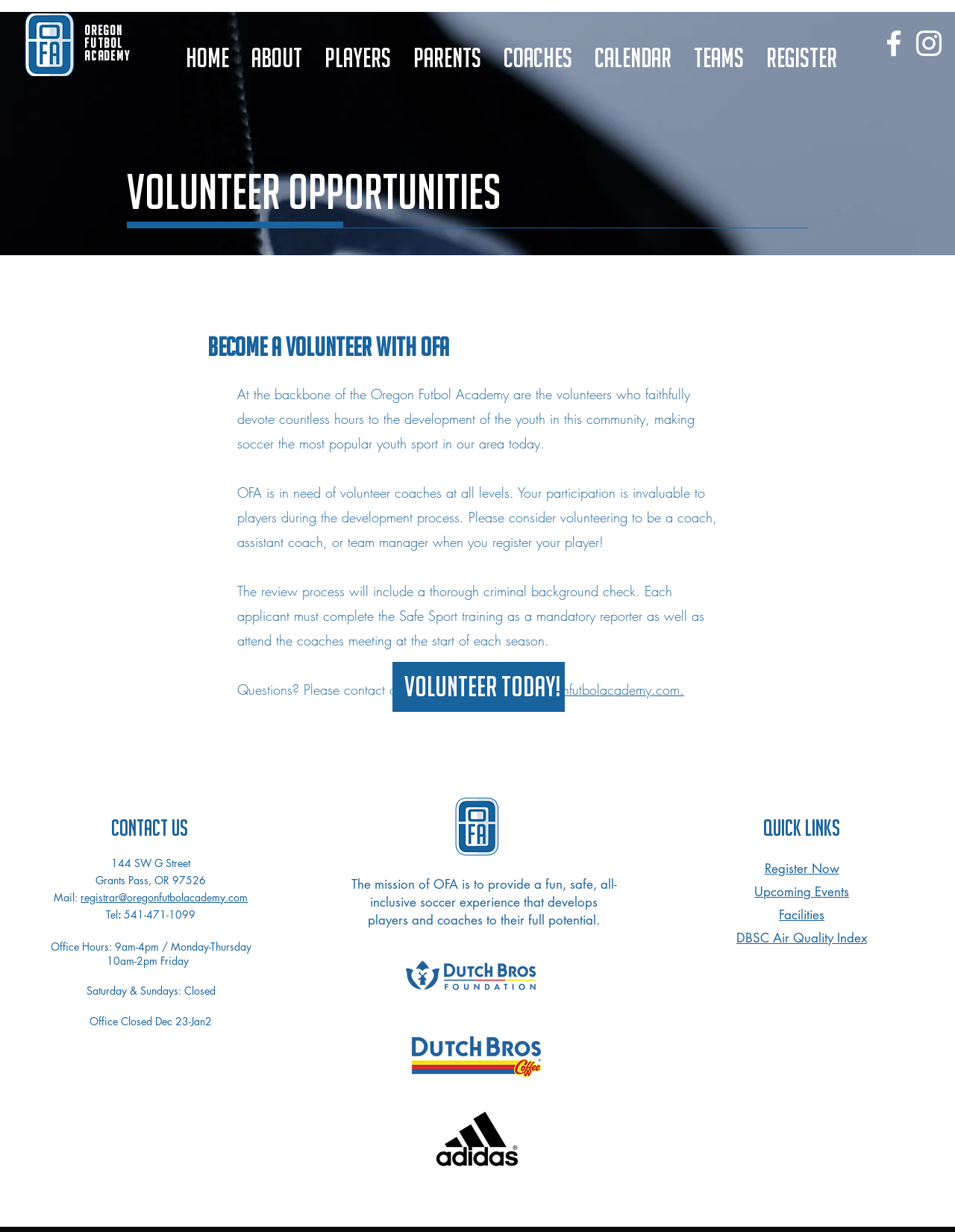Use a single word or phrase to respond to the question:
What is the purpose of volunteers in OFA?

To develop players and coaches